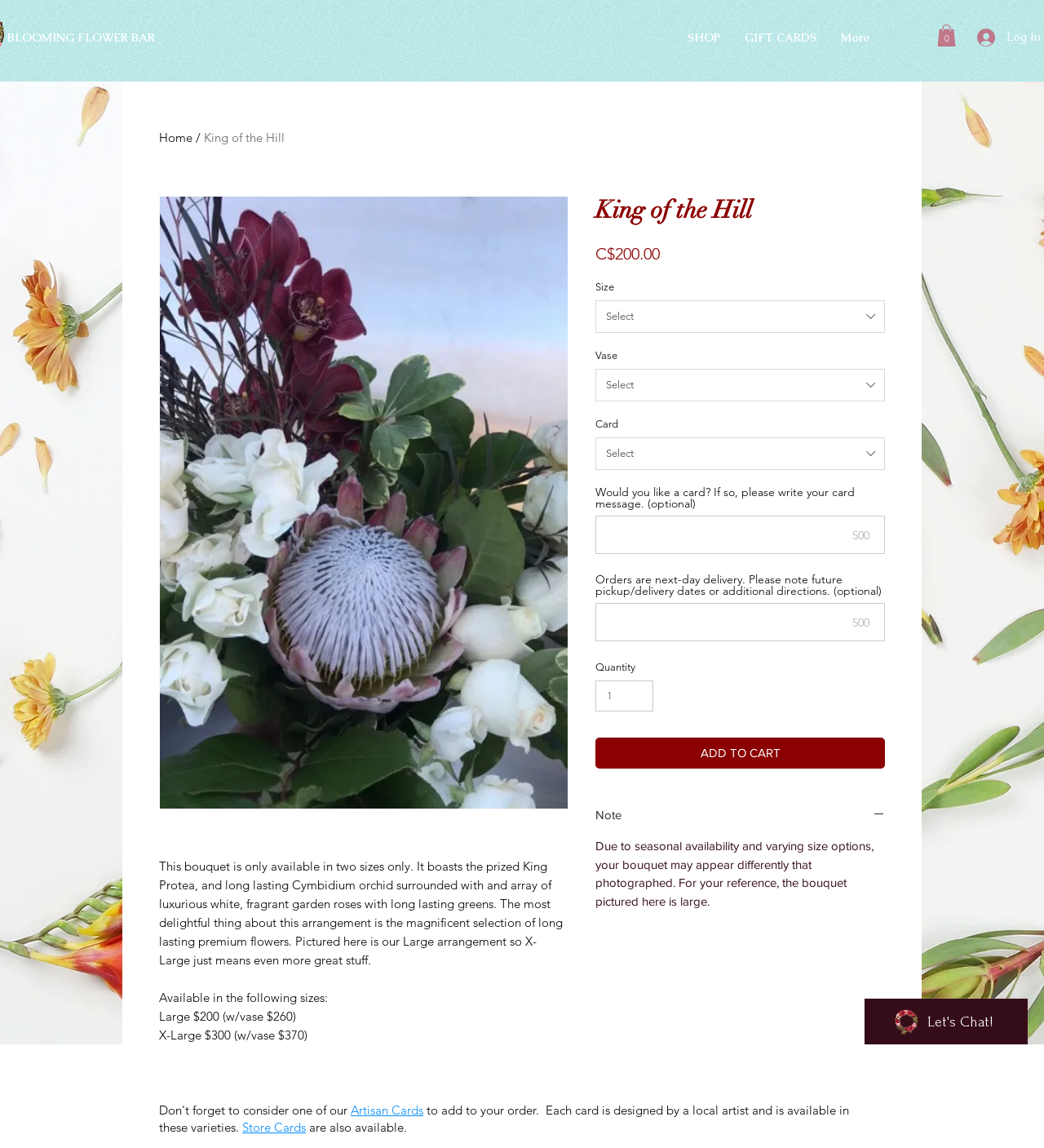Please find and report the primary heading text from the webpage.

King of the Hill